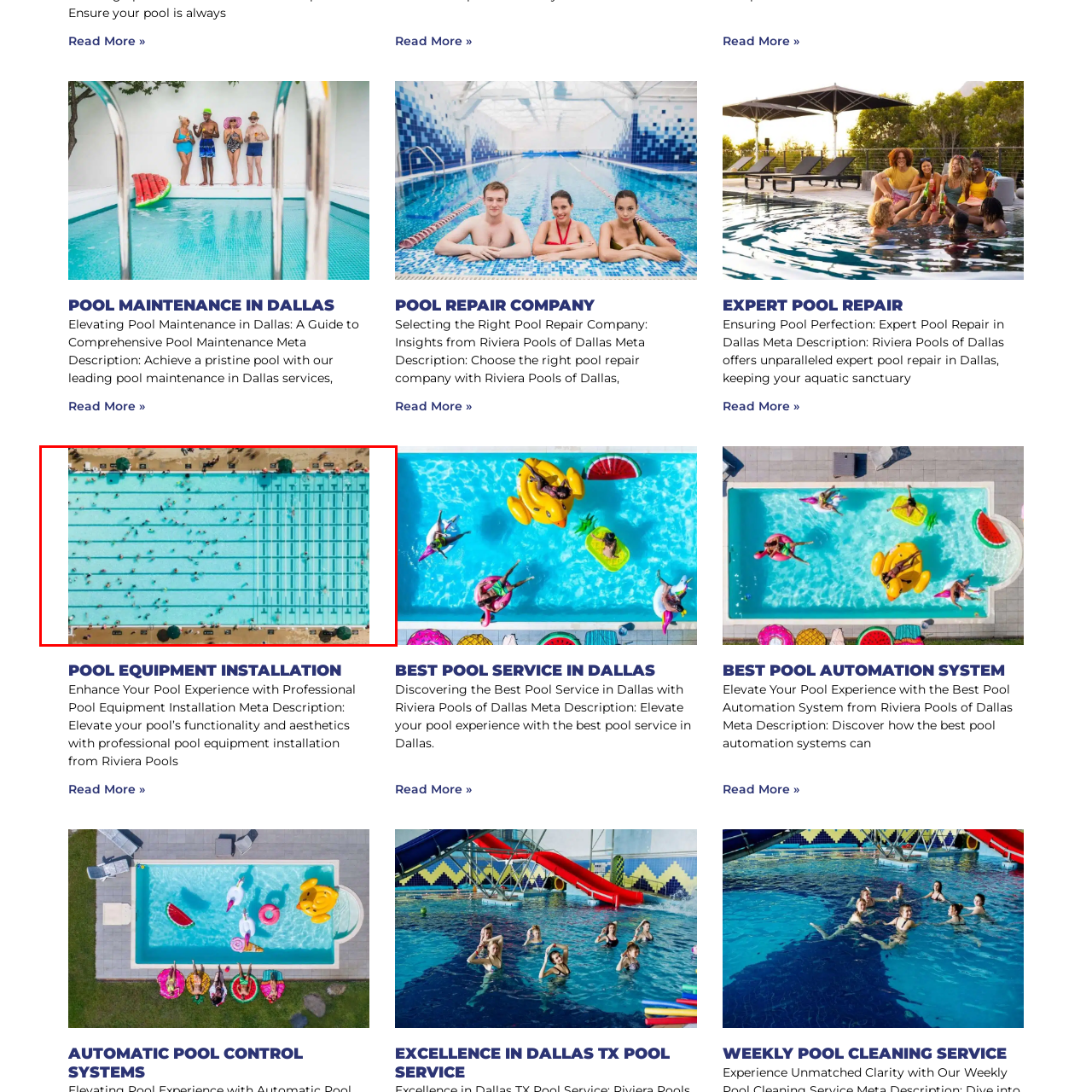Pay attention to the image inside the red rectangle, What provides shade for those lounging nearby? Answer briefly with a single word or phrase.

Round umbrellas